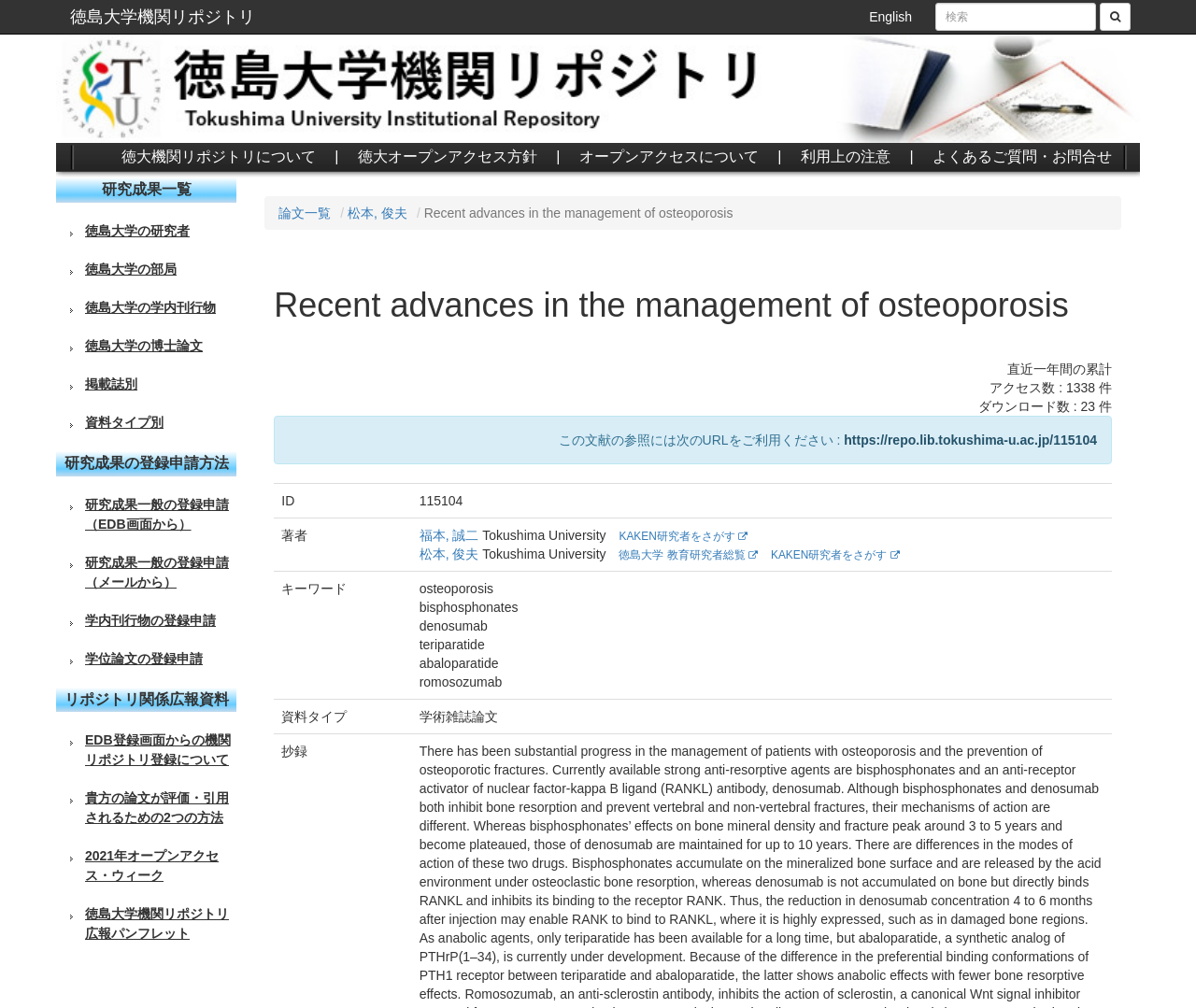Find the bounding box coordinates of the area that needs to be clicked in order to achieve the following instruction: "access the repository guide". The coordinates should be specified as four float numbers between 0 and 1, i.e., [left, top, right, bottom].

[0.101, 0.146, 0.264, 0.176]